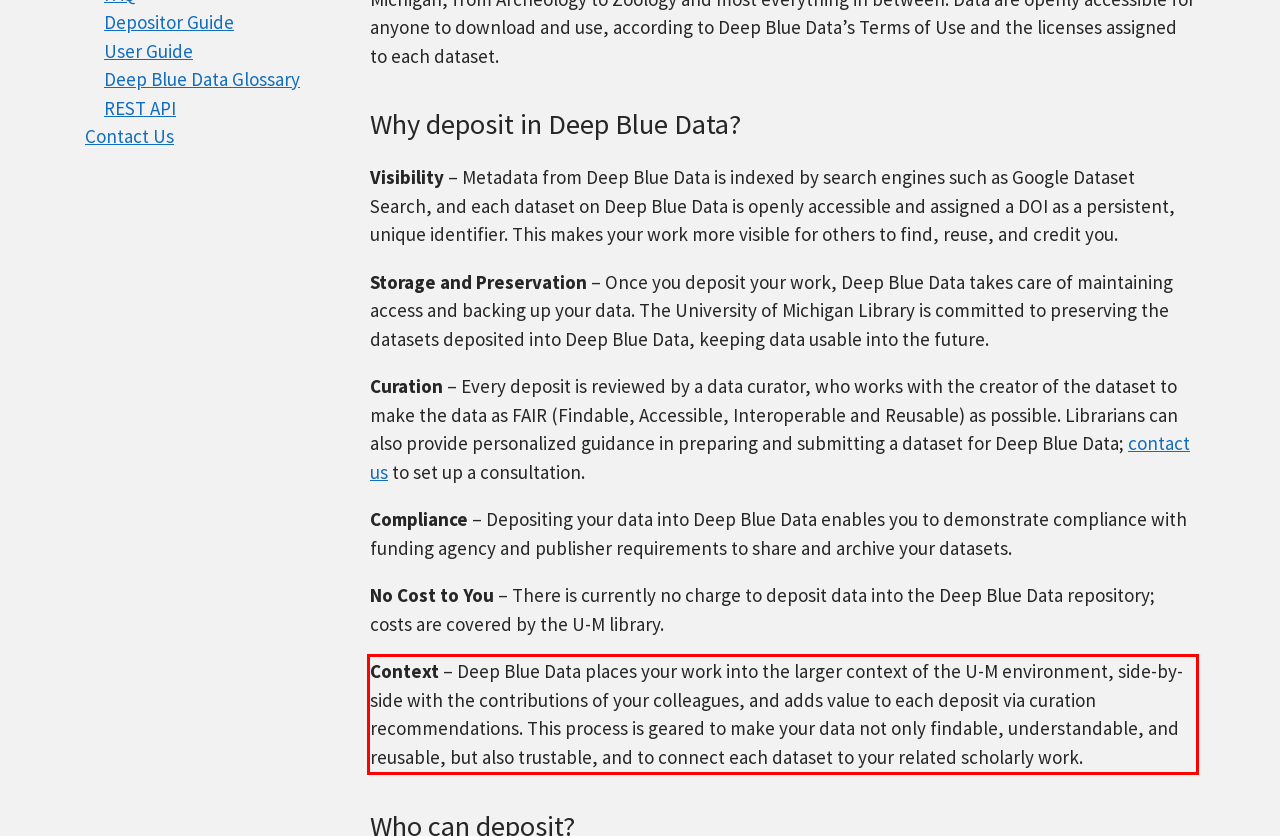You are given a screenshot of a webpage with a UI element highlighted by a red bounding box. Please perform OCR on the text content within this red bounding box.

Context – Deep Blue Data places your work into the larger context of the U-M environment, side-by-side with the contributions of your colleagues, and adds value to each deposit via curation recommendations. This process is geared to make your data not only findable, understandable, and reusable, but also trustable, and to connect each dataset to your related scholarly work.